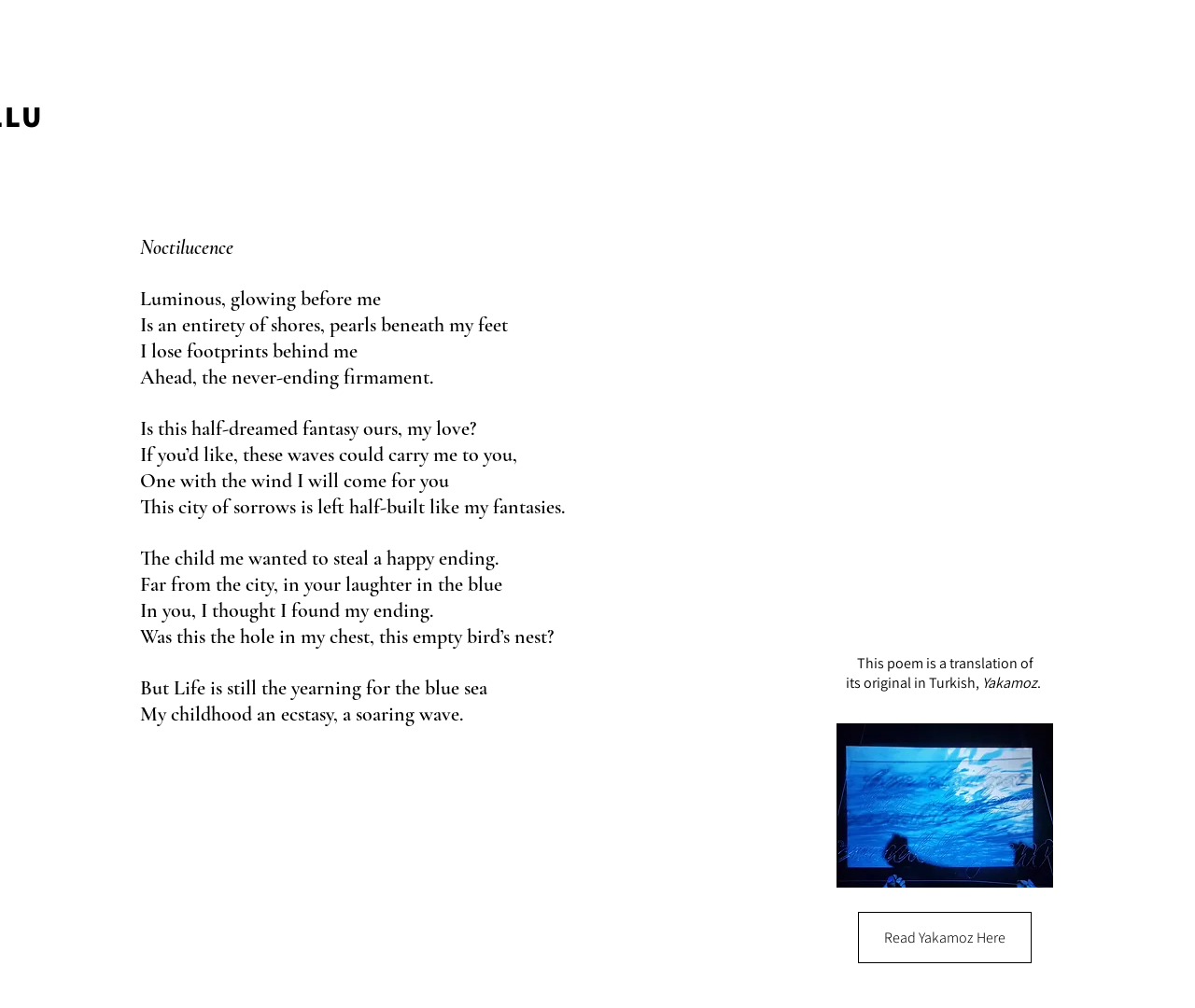Give a one-word or one-phrase response to the question: 
How many lines are in the poem?

14